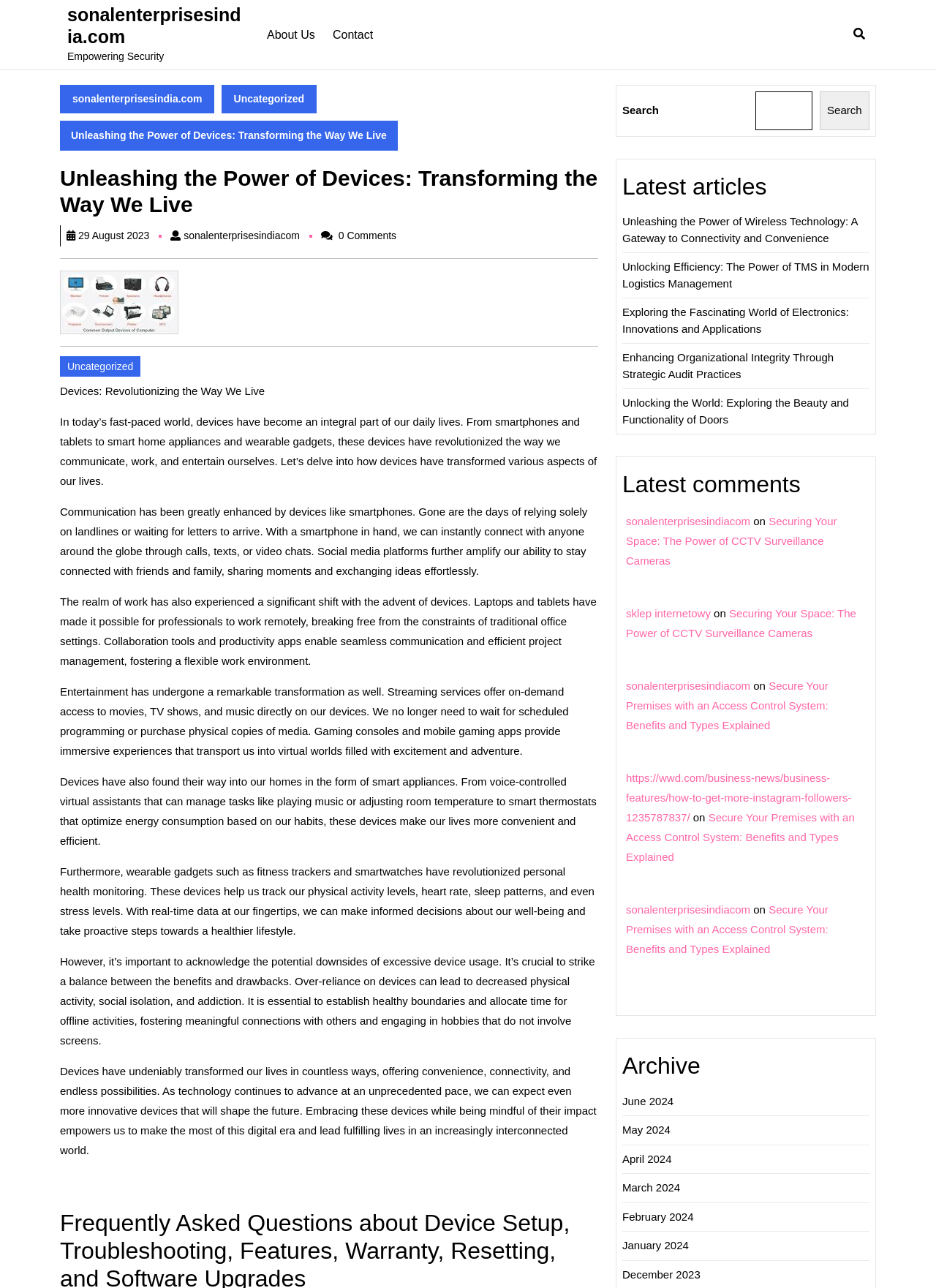Can you find the bounding box coordinates for the element to click on to achieve the instruction: "View the archive for June 2024"?

[0.665, 0.85, 0.72, 0.86]